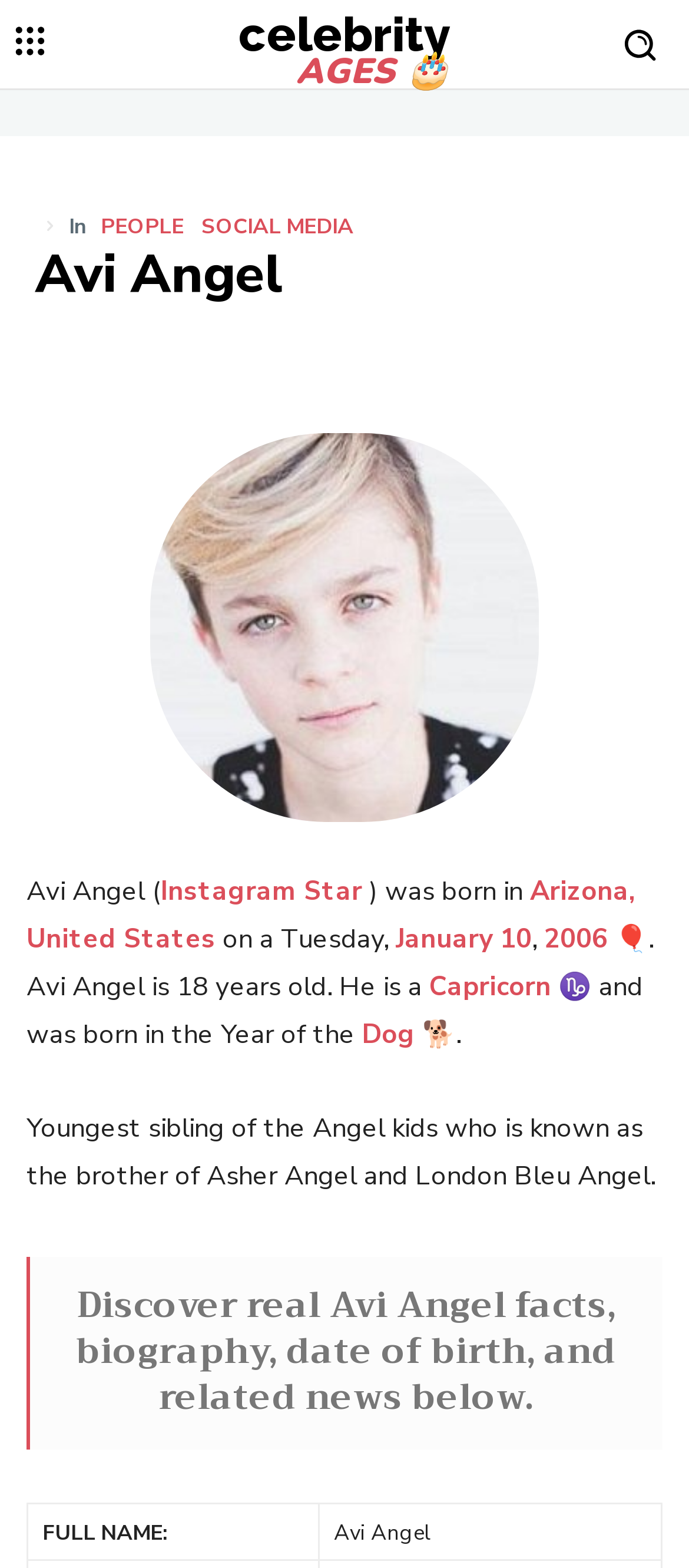Based on the element description "parent_node: WHITNEY INGRAM", predict the bounding box coordinates of the UI element.

None